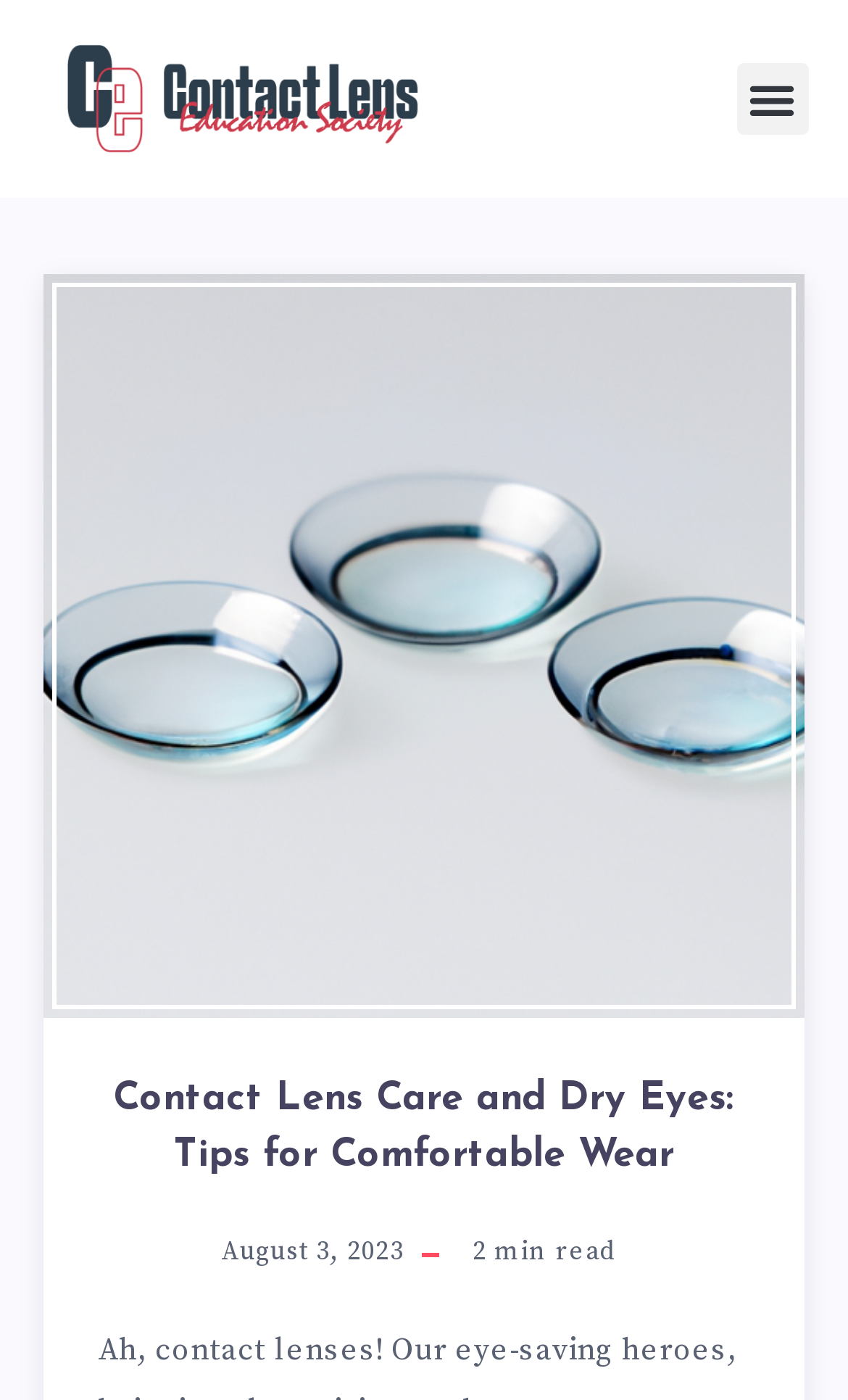Answer the question using only one word or a concise phrase: How long does it take to read the article?

min